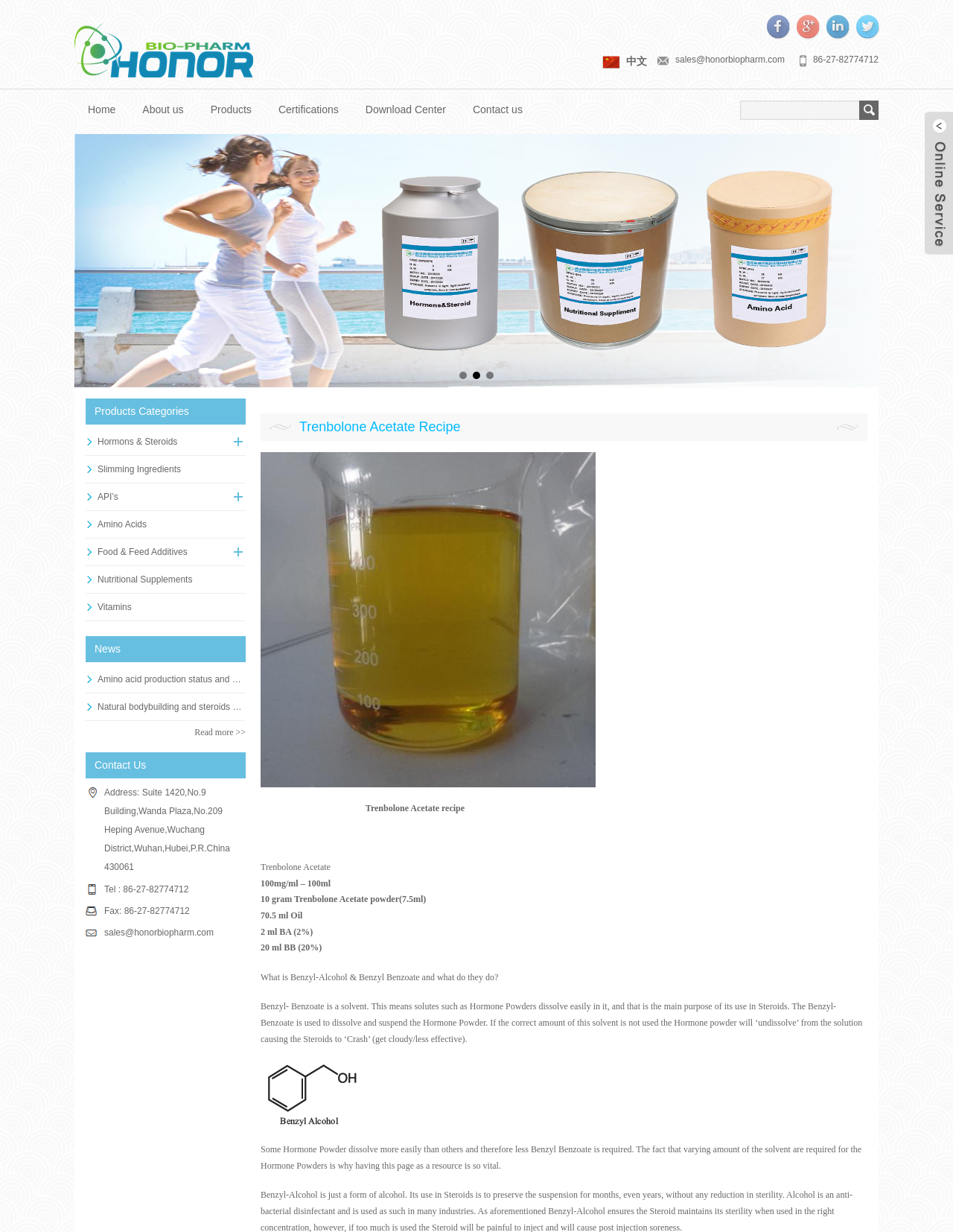What is the contact email address of Honor Bio-Pharm?
Please use the image to provide a one-word or short phrase answer.

sales@honorbiopharm.com